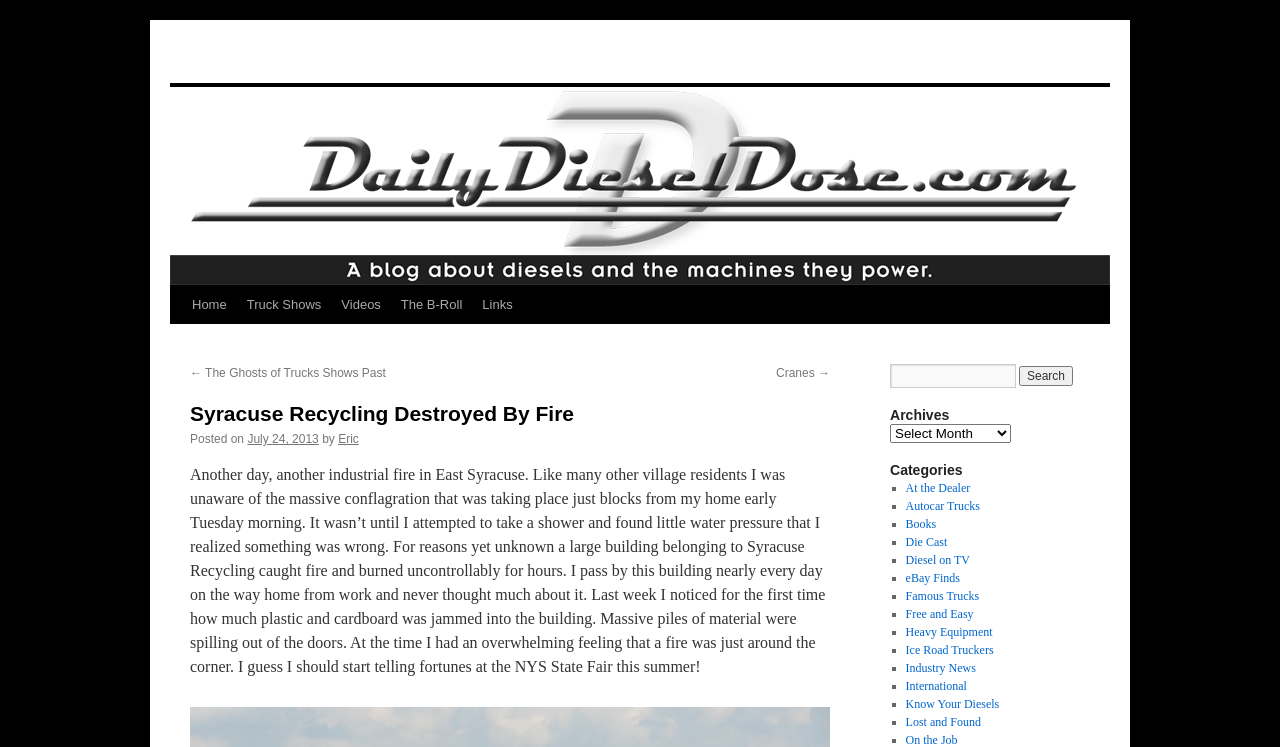Specify the bounding box coordinates of the area to click in order to follow the given instruction: "Read the post from Eric."

[0.264, 0.579, 0.28, 0.597]